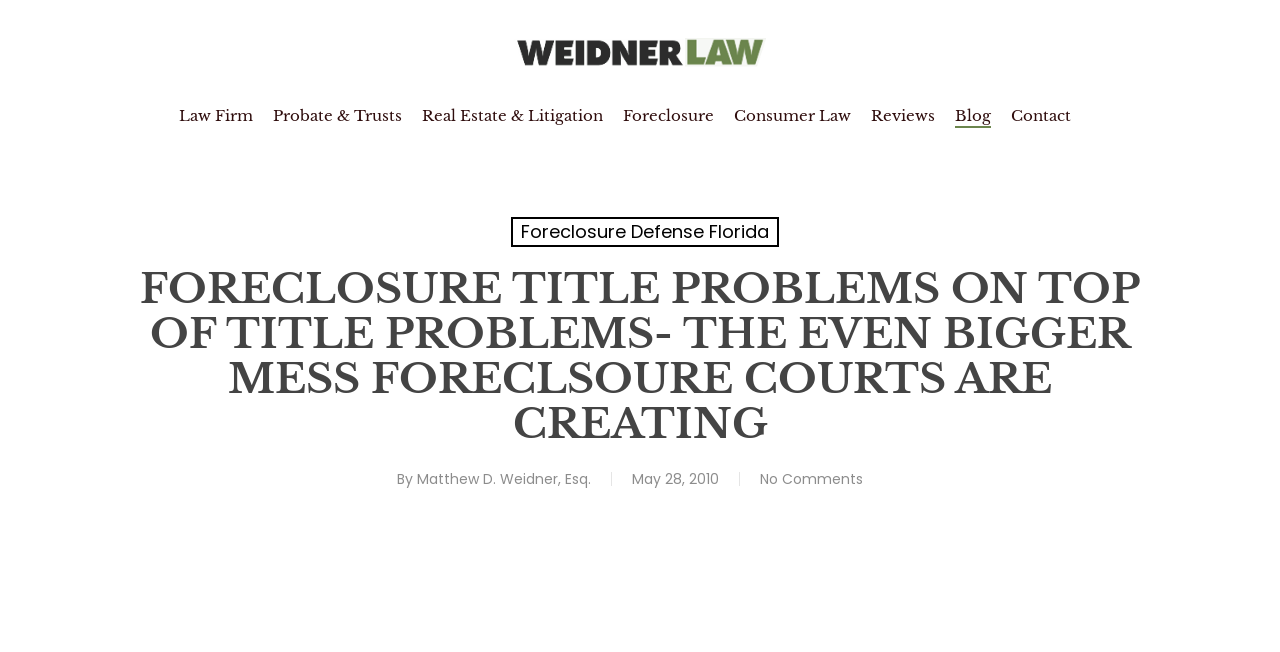Identify the primary heading of the webpage and provide its text.

FORECLOSURE TITLE PROBLEMS ON TOP OF TITLE PROBLEMS- THE EVEN BIGGER MESS FORECLSOURE COURTS ARE CREATING